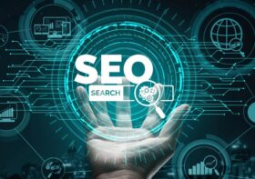What does the hand in the image represent?
Please answer the question with a detailed response using the information from the screenshot.

The hand in the image is reaching out to the digital display, suggesting an active engagement with digital tools and strategies, emphasizing the importance of taking action to achieve a strong online presence through SEO.